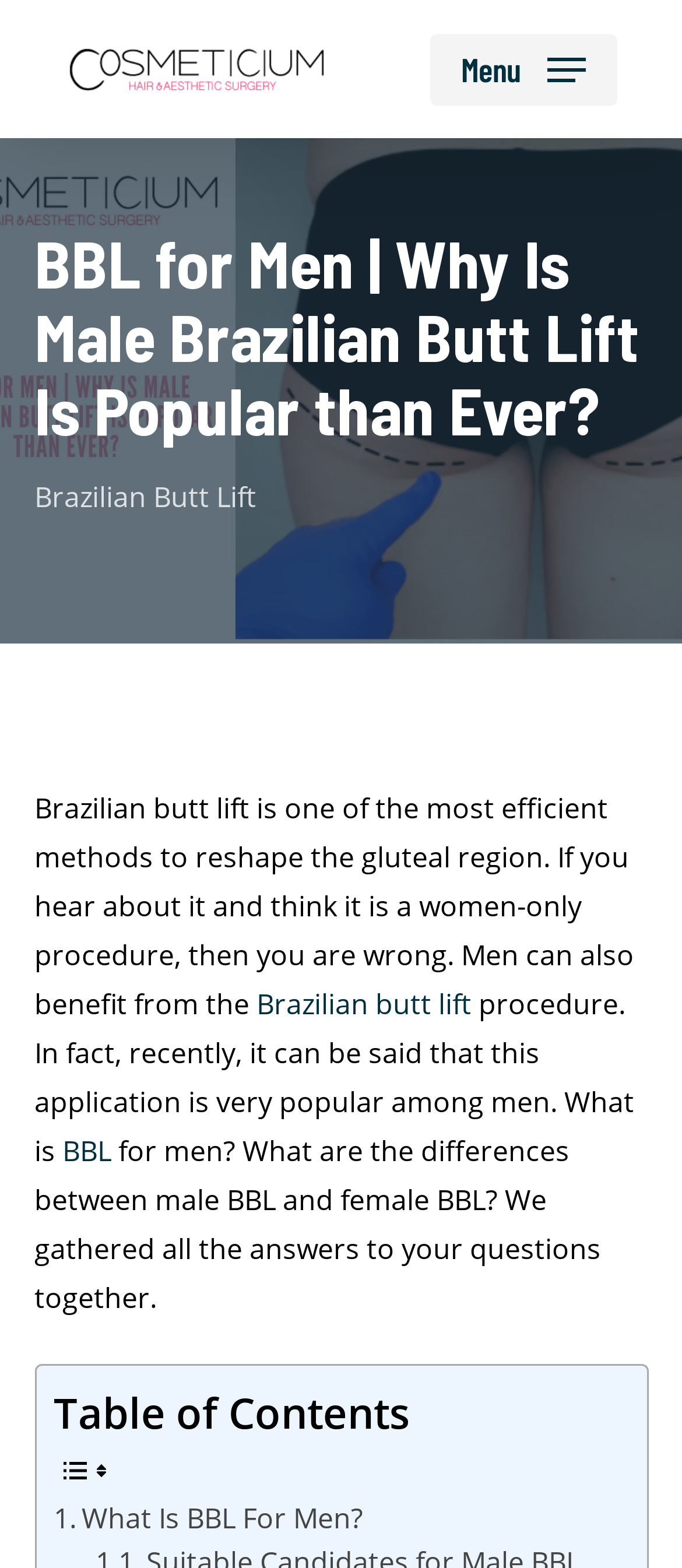Create an in-depth description of the webpage, covering main sections.

The webpage is about Brazilian Butt Lift (BBL) for men, with a focus on the procedure and its popularity among men. At the top left of the page, there is a link to "Cosmeticium" accompanied by an image with the same name. To the right of this, there is a navigation menu link. 

The main heading "BBL for Men | Why Is Male Brazilian Butt Lift Is Popular than Ever?" is prominently displayed near the top of the page. Below this, there is a link to "Brazilian Butt Lift" followed by a paragraph of text that explains the procedure and its benefits for men. This text is divided into three sections, with links to "Brazilian butt lift" and "BBL" embedded within it. 

The text also mentions the popularity of BBL among men and raises questions about the differences between male and female BBL. A "Table of Contents" section is located below this text, followed by two small images. Further down, there is a link to ". What Is BBL For Men?" which appears to be a subsection or subheading. Overall, the page is focused on providing information about BBL for men, with a clear structure and organization.